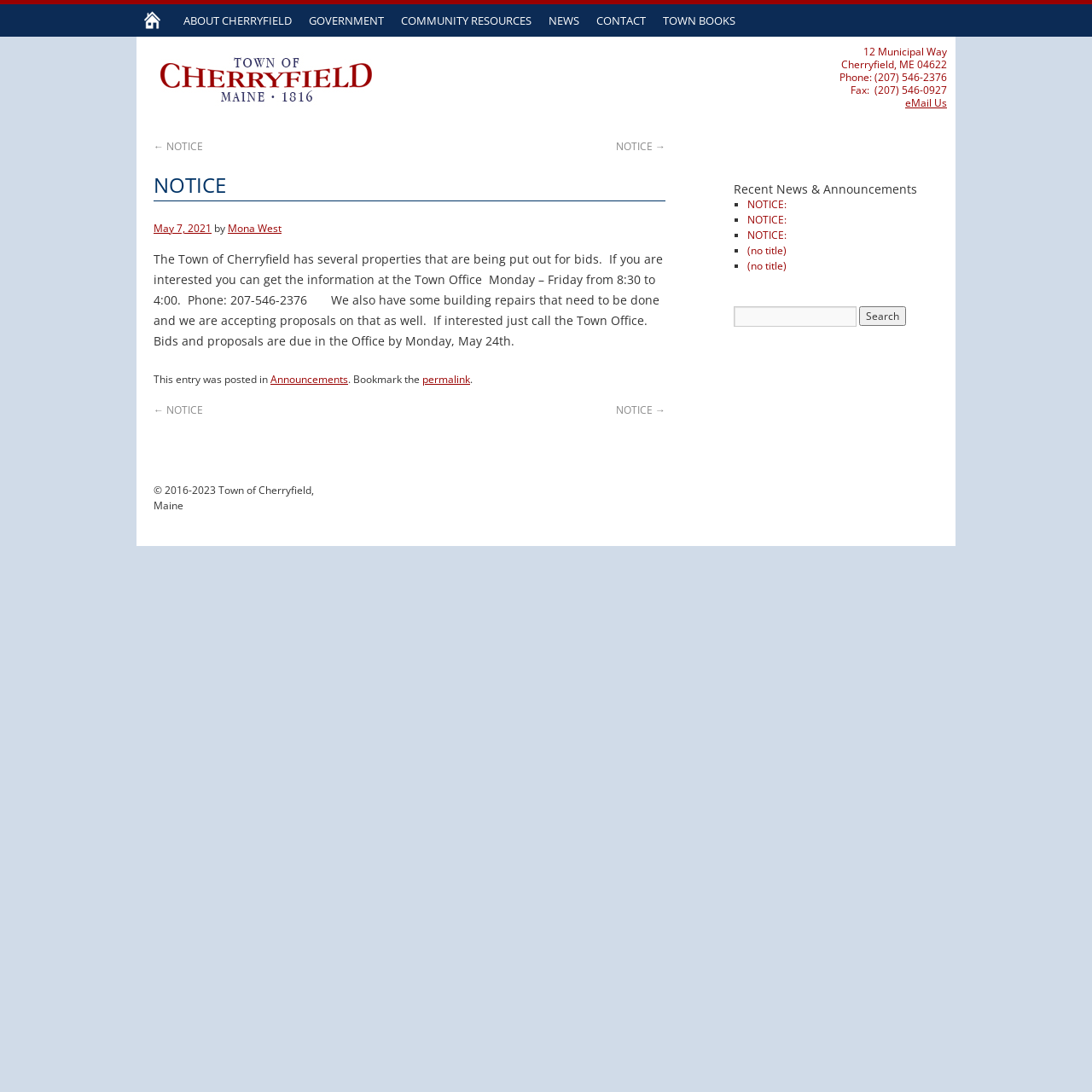Please locate the bounding box coordinates of the element that needs to be clicked to achieve the following instruction: "Browse the Library". The coordinates should be four float numbers between 0 and 1, i.e., [left, top, right, bottom].

None